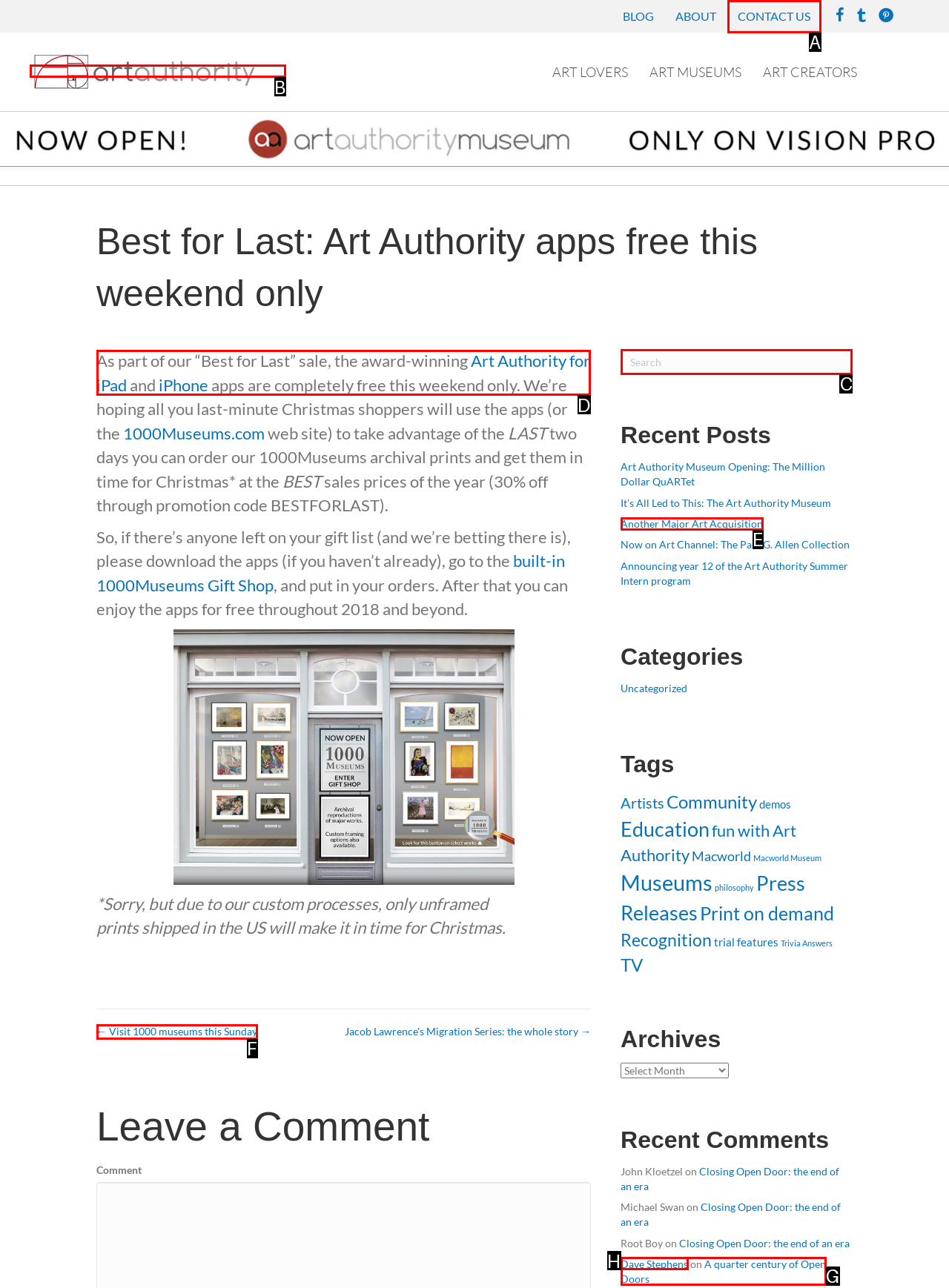Tell me which one HTML element I should click to complete the following instruction: Check out the 'SPEAKING' page
Answer with the option's letter from the given choices directly.

None